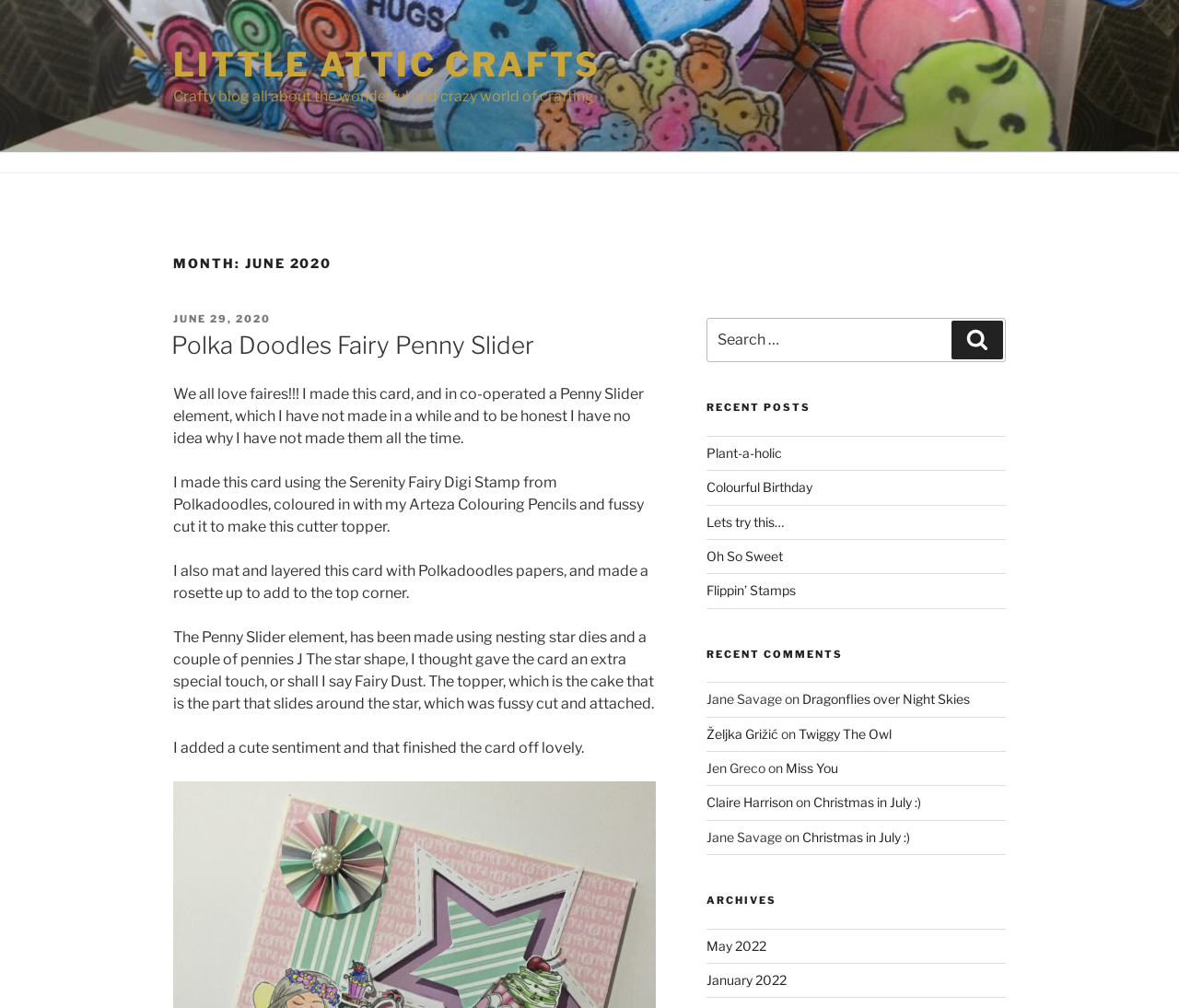Locate the bounding box coordinates of the UI element described by: "Dragonflies over Night Skies". Provide the coordinates as four float numbers between 0 and 1, formatted as [left, top, right, bottom].

[0.68, 0.686, 0.822, 0.701]